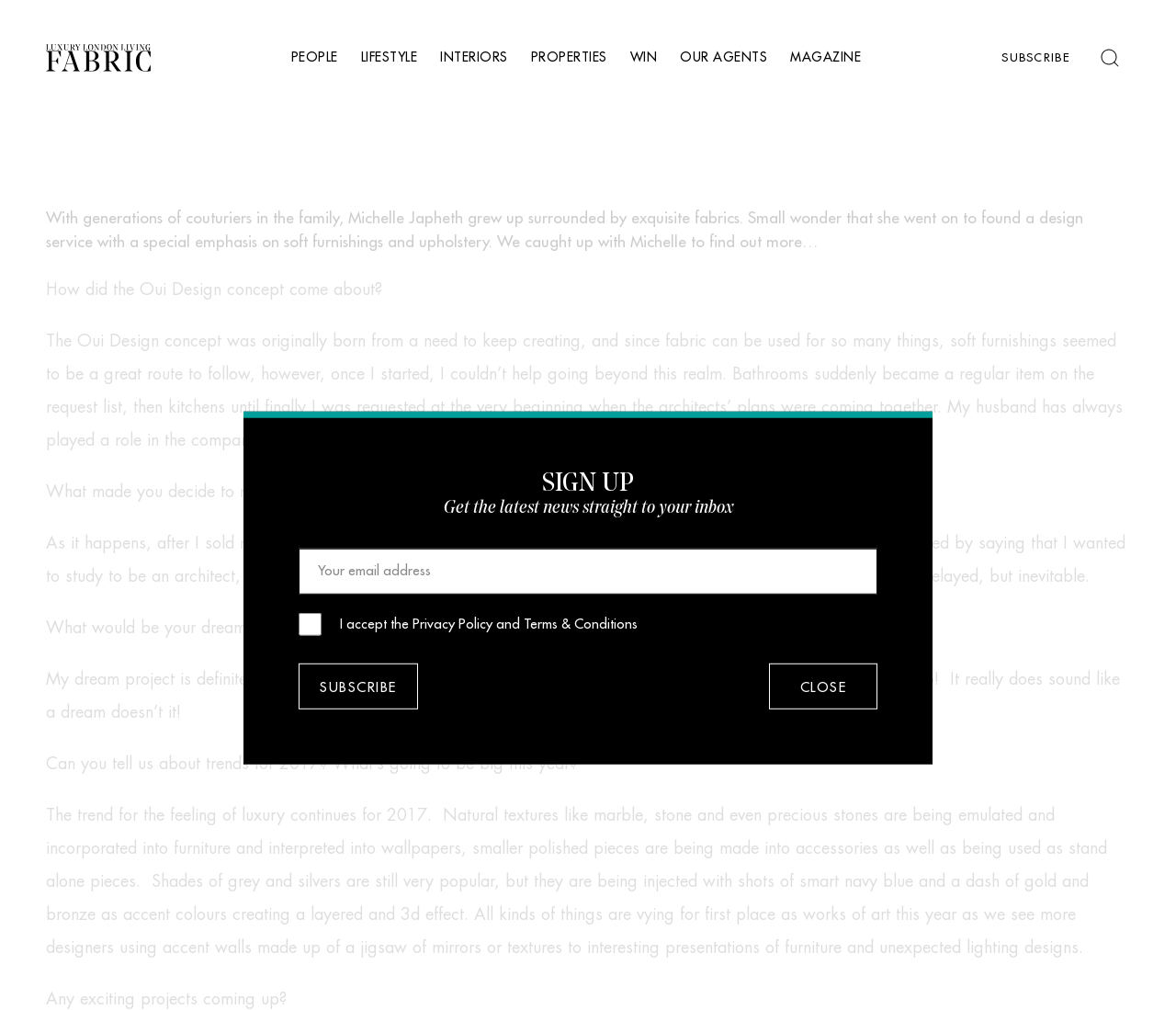Offer a thorough description of the webpage.

This webpage is about Oui Design, a design service founded by Michelle Japheth, who comes from a family of couturiers. The page features a spotlight on Michelle, with a brief introduction to her background and her design service.

At the top left of the page, there is a site logo, accompanied by a navigation menu with links to various sections, including PEOPLE, LIFESTYLE, INTERIORS, PROPERTIES, WIN, and OUR AGENTS. On the top right, there is a link to SUBSCRIBE and a social media icon.

Below the navigation menu, there is a large section dedicated to Michelle Japheth, with a brief introduction to her background and her design service. This section is divided into several subheadings, including "How did the Oui Design concept come about?", "What made you decide to move from fashion to interiors?", "What would be your dream project?", and "Can you tell us about trends for 2017? What’s going to be big this year?". Each subheading is followed by a brief paragraph of text.

At the bottom of the page, there is a section to sign up for a newsletter, with a textbox to enter an email address, a checkbox to accept the Privacy Policy and Terms & Conditions, and a button to SUBSCRIBE. There is also a link to the Privacy Policy and Terms & Conditions.

On the bottom left, there are three links to Diary, Interiors, and Win.